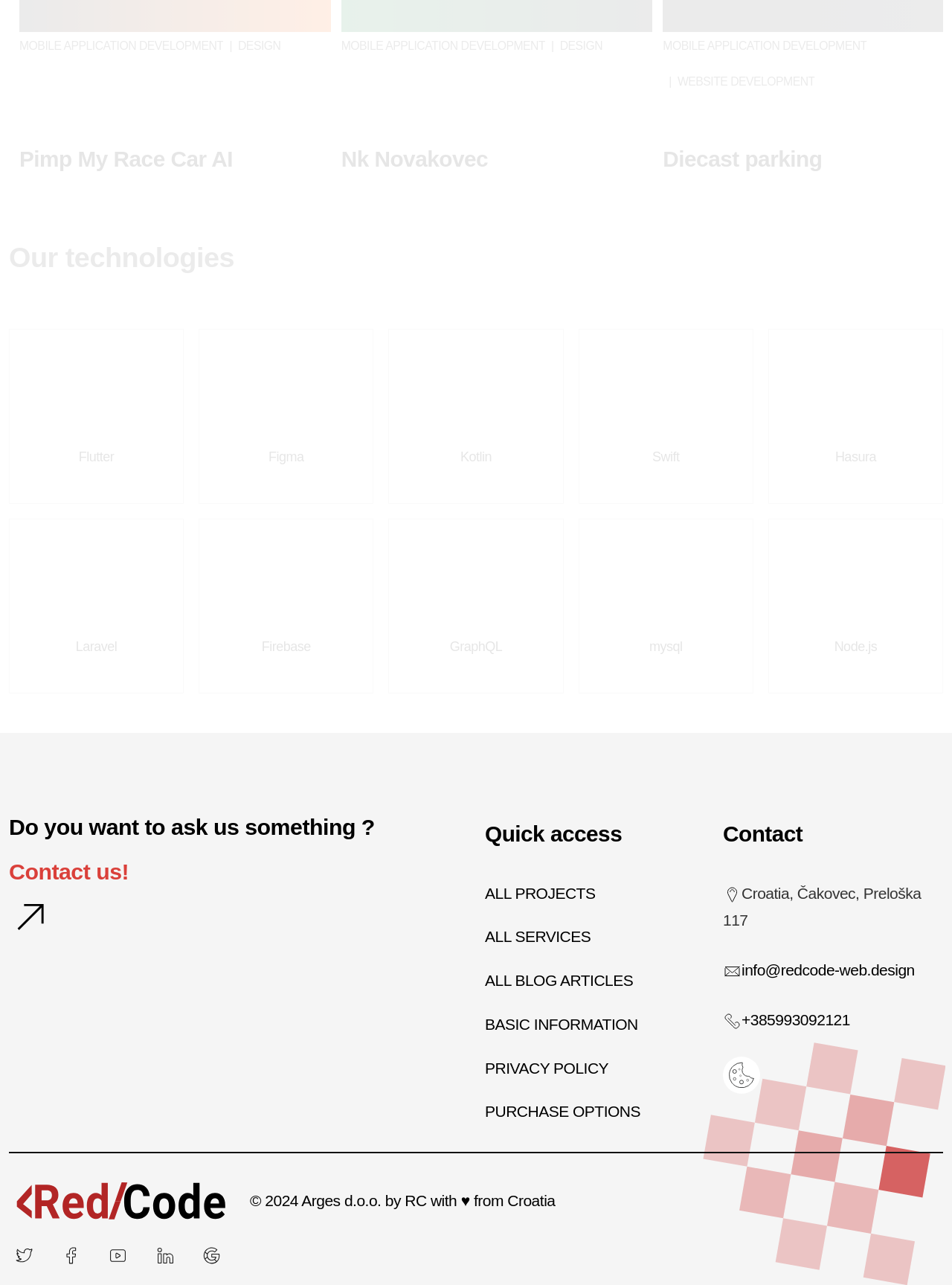Please identify the bounding box coordinates of the element's region that needs to be clicked to fulfill the following instruction: "Contact us!". The bounding box coordinates should consist of four float numbers between 0 and 1, i.e., [left, top, right, bottom].

[0.009, 0.666, 0.135, 0.691]